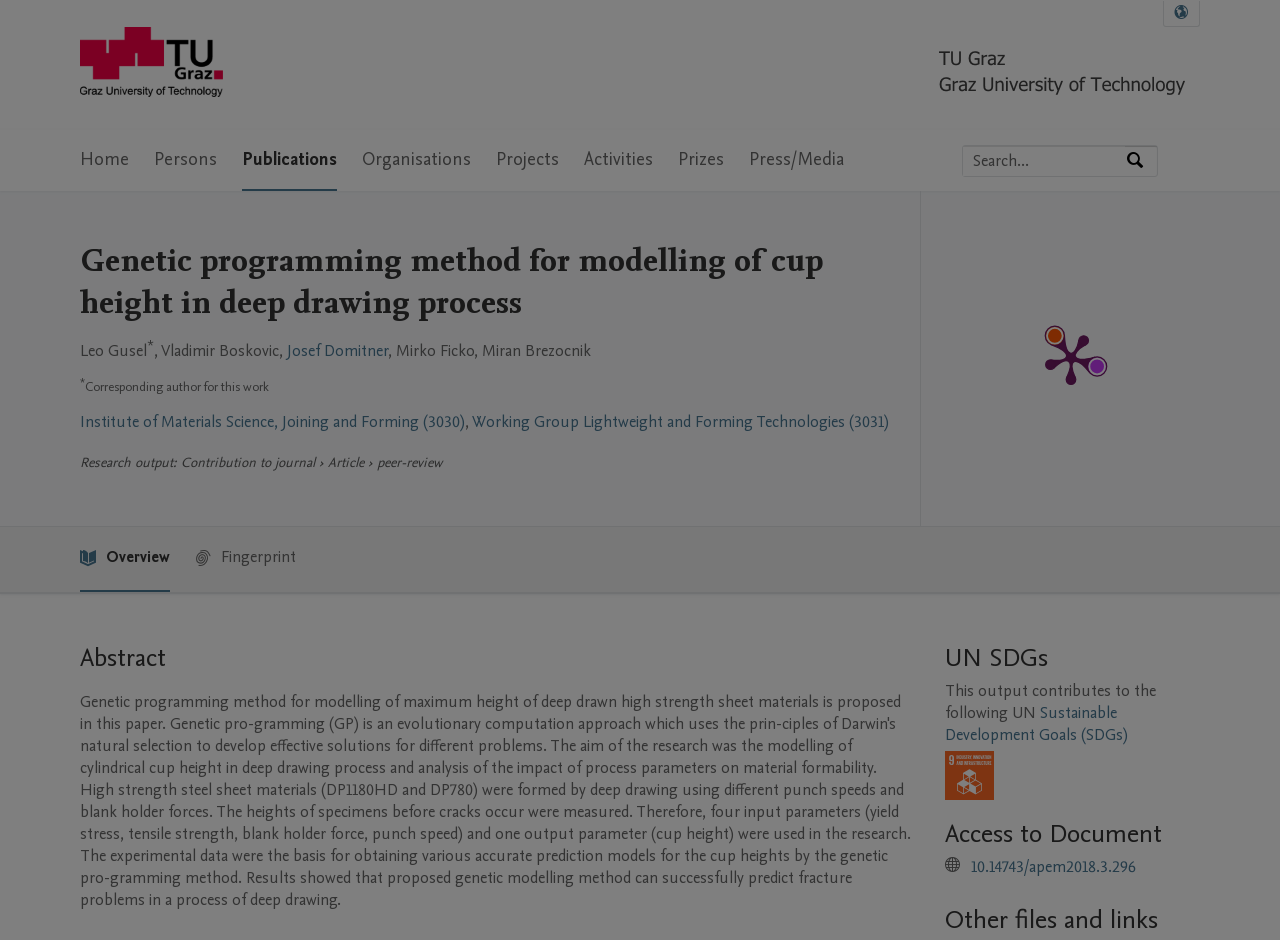What is the research output type?
Provide a detailed answer to the question using information from the image.

I found the answer by looking at the 'Research output' section, which says 'Contribution to journal' and then 'Article'.